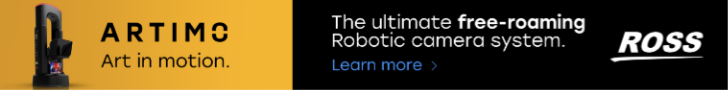Please answer the following question using a single word or phrase: 
What is the purpose of the call to action?

To learn more